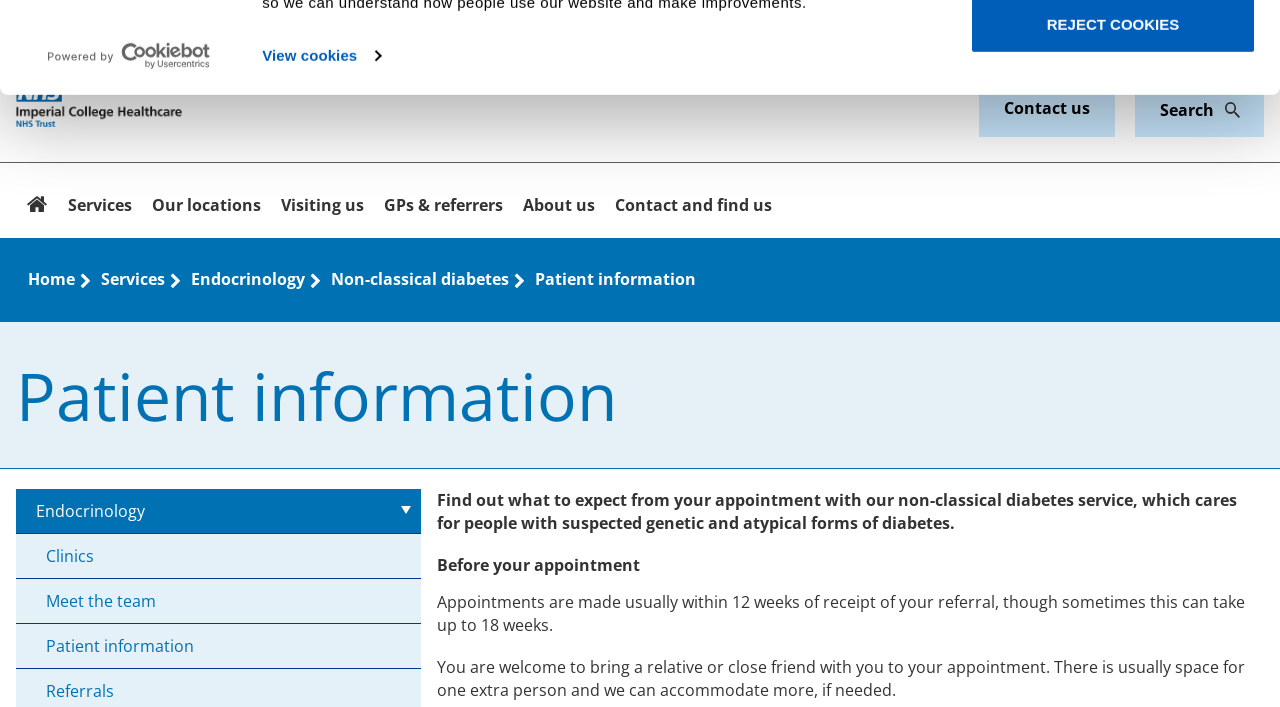How long does it take to get an appointment after referral?
Offer a detailed and exhaustive answer to the question.

According to the webpage, appointments are usually made within 12 weeks of receipt of the referral, but sometimes it can take up to 18 weeks, indicating that the waiting period for an appointment can vary between 12 and 18 weeks.